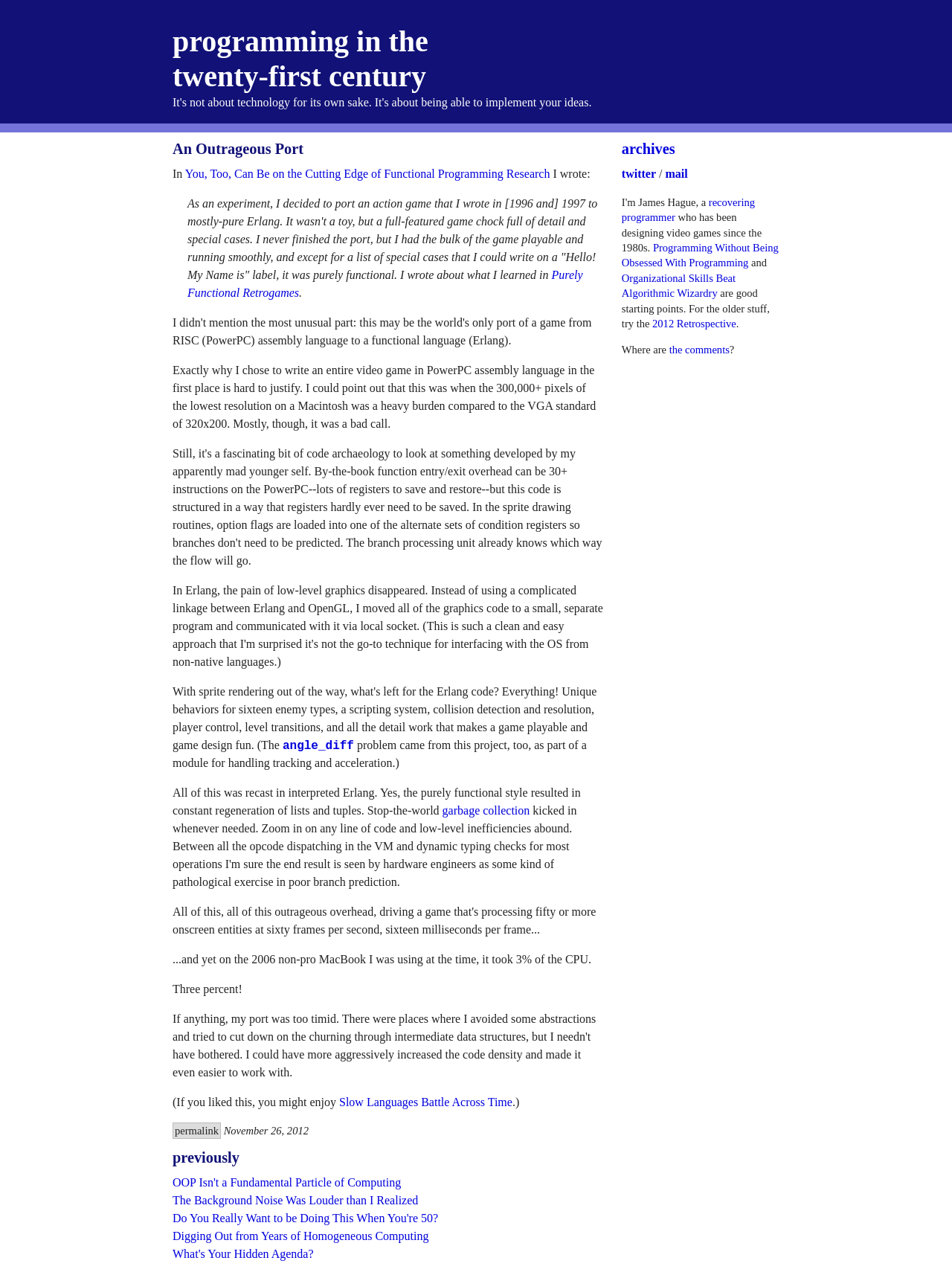Please locate the bounding box coordinates of the element that should be clicked to complete the given instruction: "Click on the link to read about programming in the twenty-first century".

[0.181, 0.019, 0.45, 0.073]